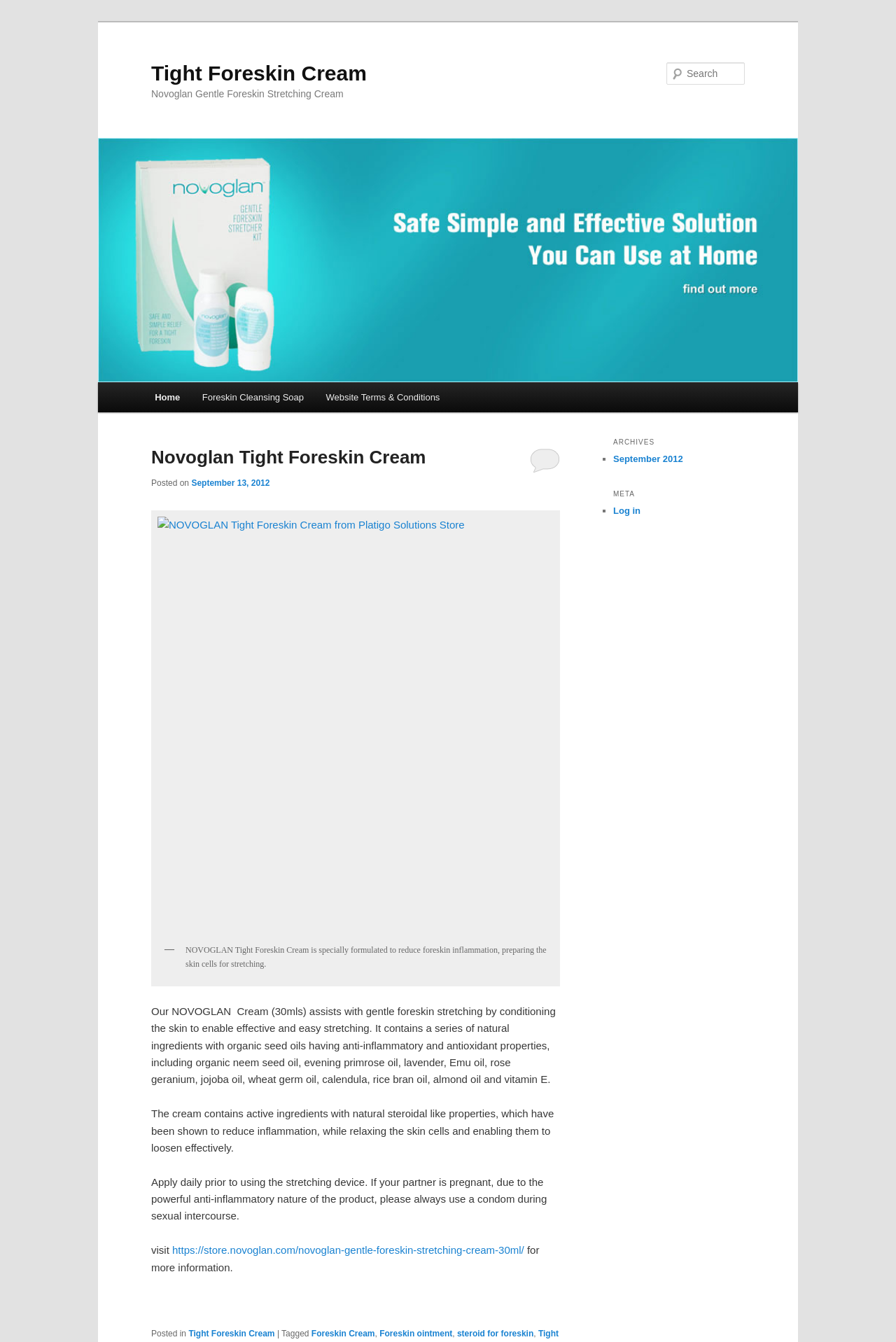Determine the bounding box coordinates for the region that must be clicked to execute the following instruction: "Go to Home page".

[0.16, 0.285, 0.213, 0.307]